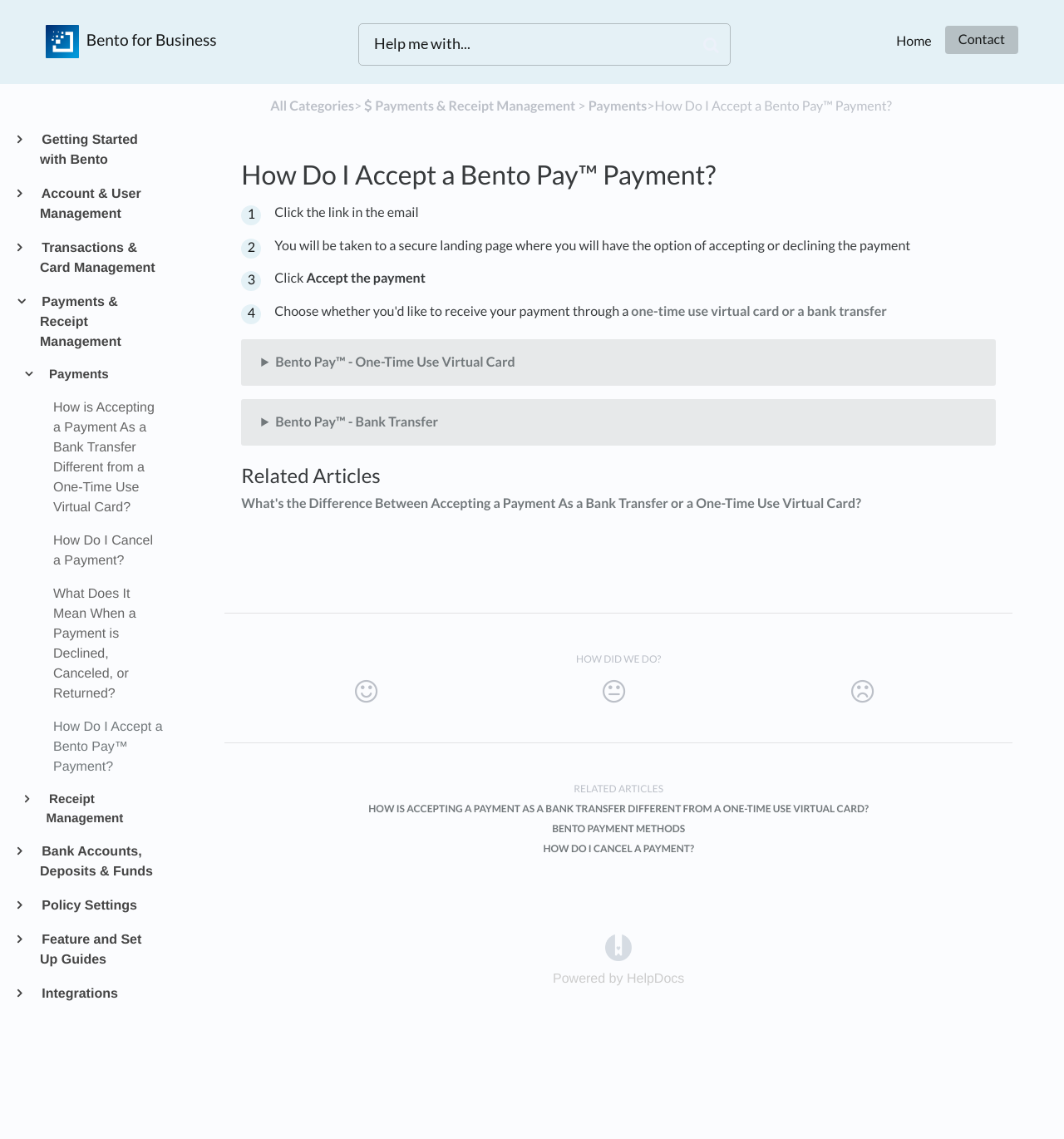Please indicate the bounding box coordinates for the clickable area to complete the following task: "Click the 'Home' link". The coordinates should be specified as four float numbers between 0 and 1, i.e., [left, top, right, bottom].

[0.842, 0.023, 0.876, 0.05]